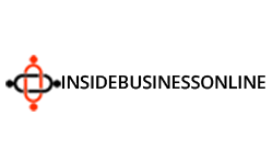Please answer the following question using a single word or phrase: 
What is the purpose of the logo?

visual identity